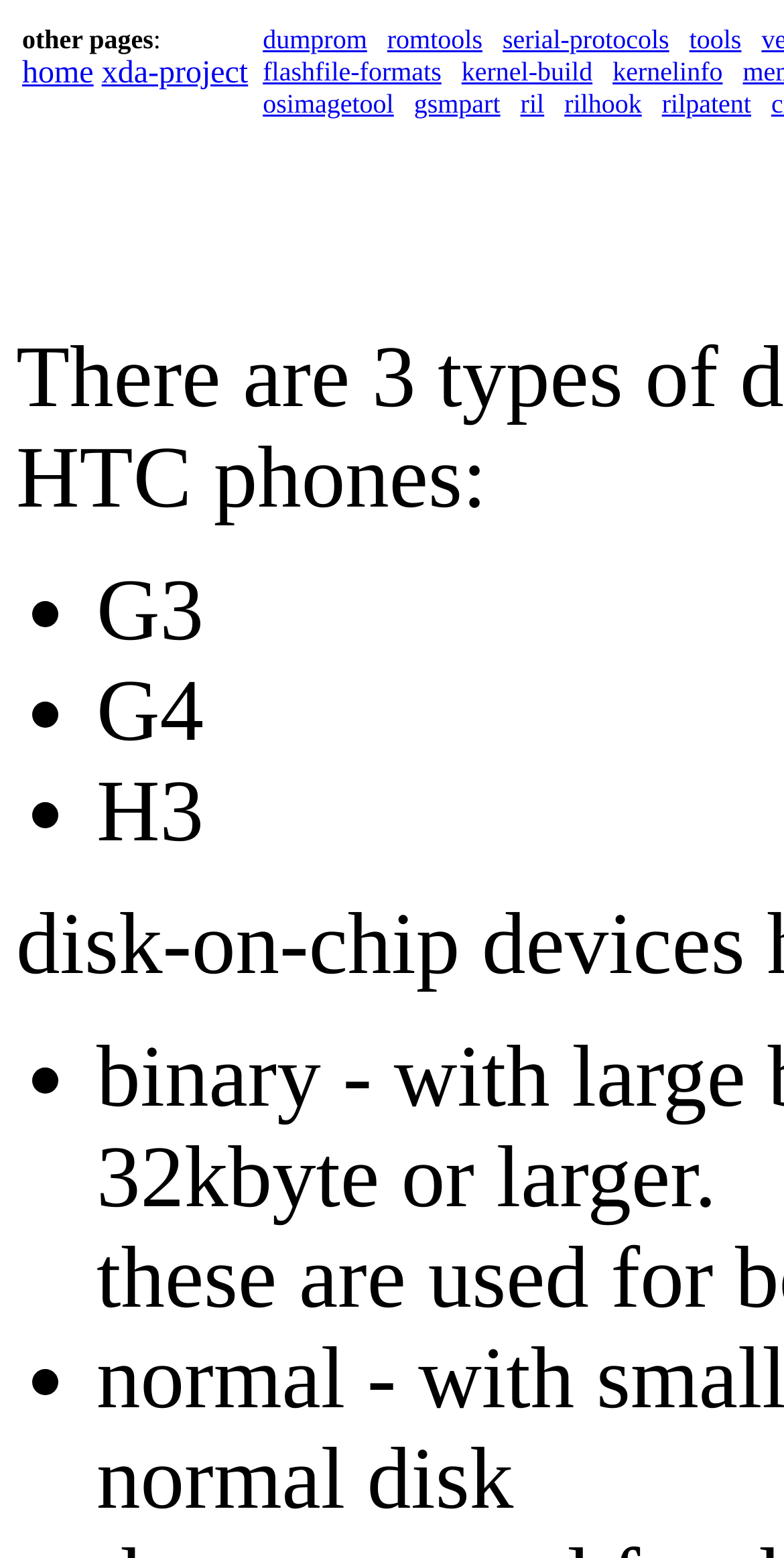Find the bounding box coordinates of the element I should click to carry out the following instruction: "visit rilhook page".

[0.72, 0.057, 0.819, 0.076]